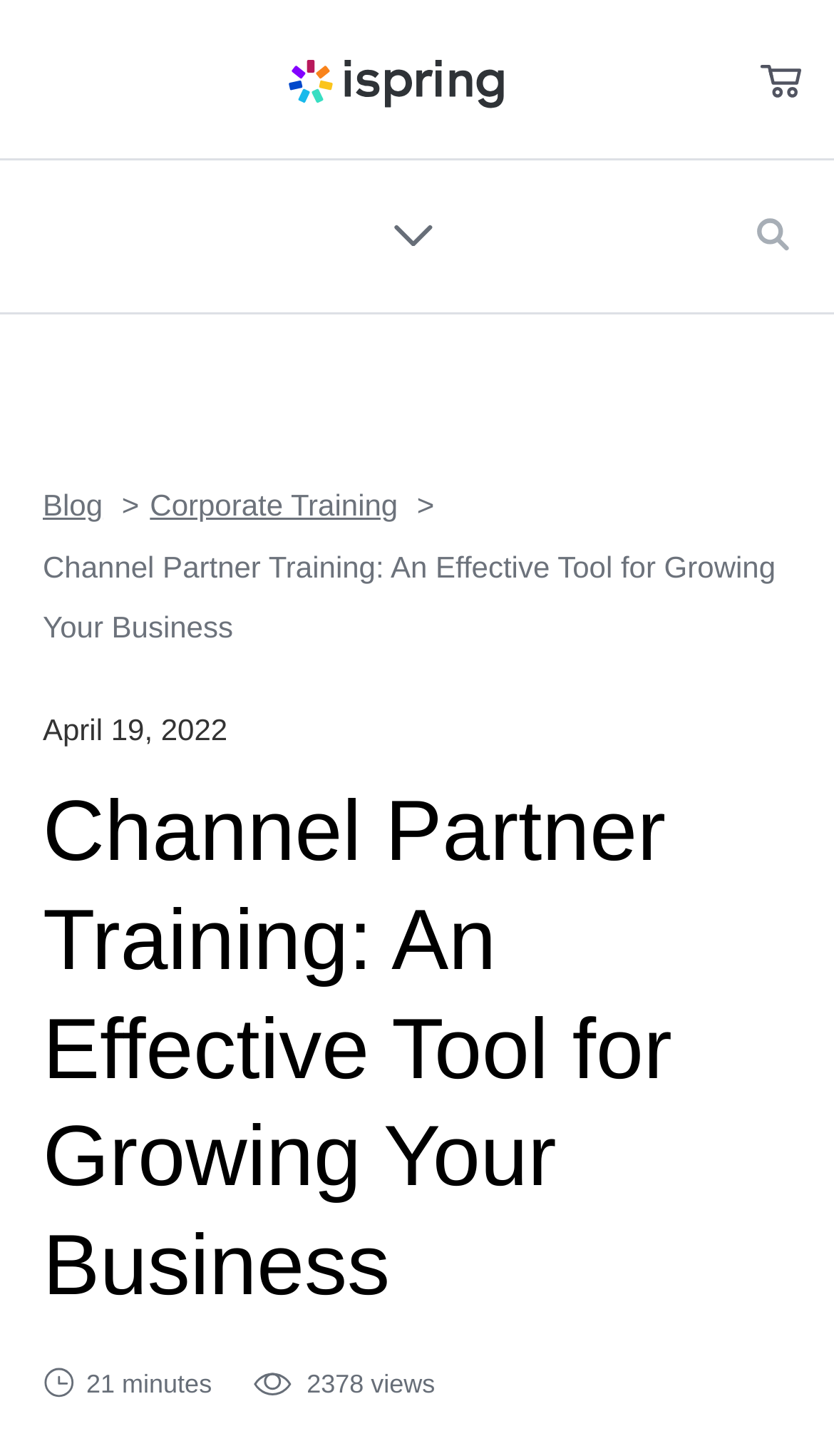Please identify the bounding box coordinates of the area that needs to be clicked to follow this instruction: "Click the language button".

[0.103, 0.511, 0.329, 0.573]